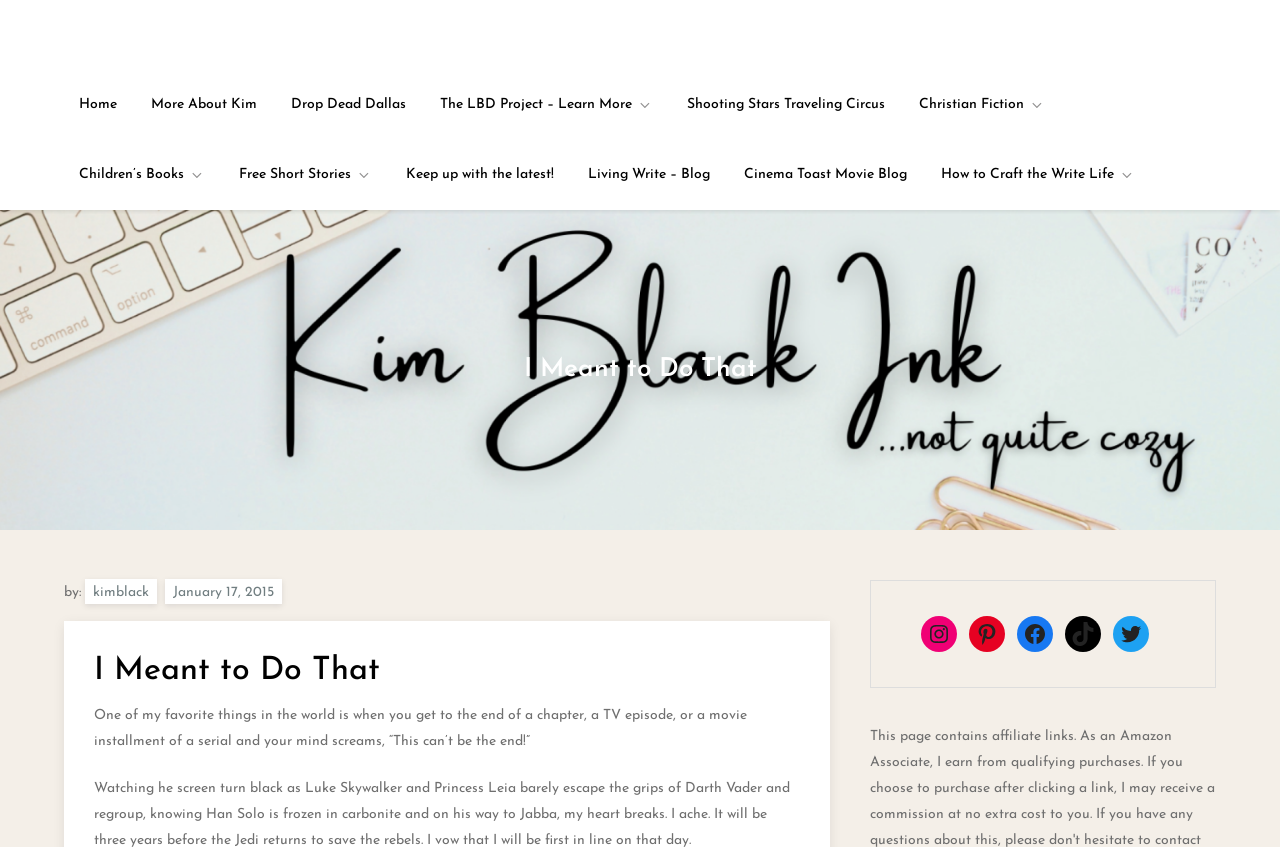Summarize the webpage in an elaborate manner.

This webpage is a blog post titled "I Meant to Do That" by Kim Black Ink. At the top, there is a navigation menu with several links, including "Home", "More About Kim", "Drop Dead Dallas", and others, which are aligned horizontally and take up about a quarter of the screen width. Below the navigation menu, there is a large heading that spans the entire width of the screen, displaying the title "I Meant to Do That".

The main content of the blog post is a single paragraph of text that starts with "One of my favorite things in the world is when you get to the end of a chapter, a TV episode, or a movie installment of a serial and your mind screams, “This can’t be the end!”". This text is positioned below the heading and takes up about half of the screen height.

On the top-right corner, there are several social media links, including Instagram, Pinterest, Facebook, TikTok, and Twitter, which are arranged vertically and take up a small portion of the screen.

There is also a secondary navigation menu on the left side of the screen, which includes links to "Children’s Books", "Free Short Stories", "Keep up with the latest!", and others. These links are aligned vertically and take up about a quarter of the screen height.

Overall, the webpage has a clean and organized layout, with a clear hierarchy of elements and ample whitespace to make the content easy to read.